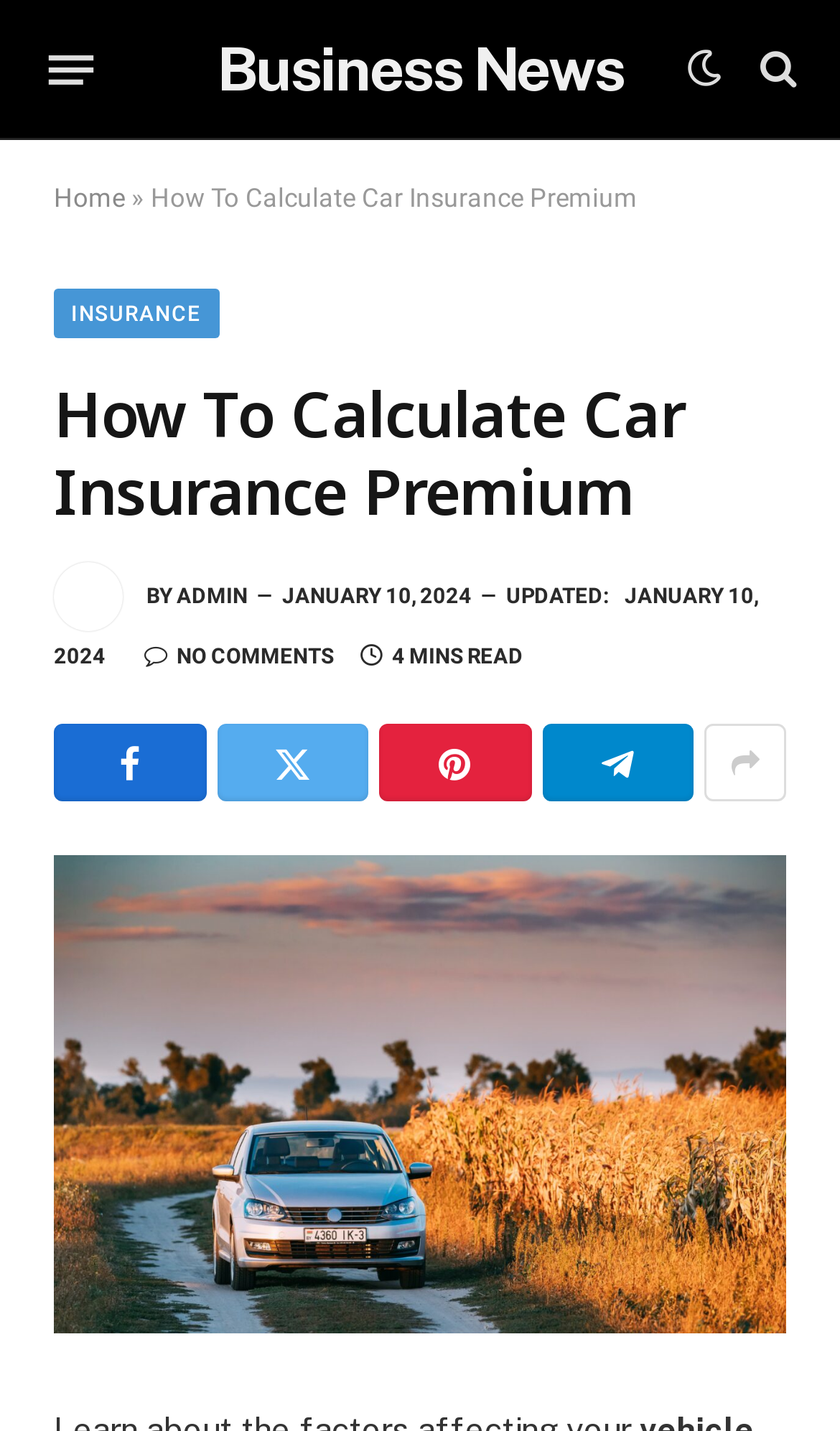Respond to the following question using a concise word or phrase: 
What is the topic of the article?

Car Insurance Premium